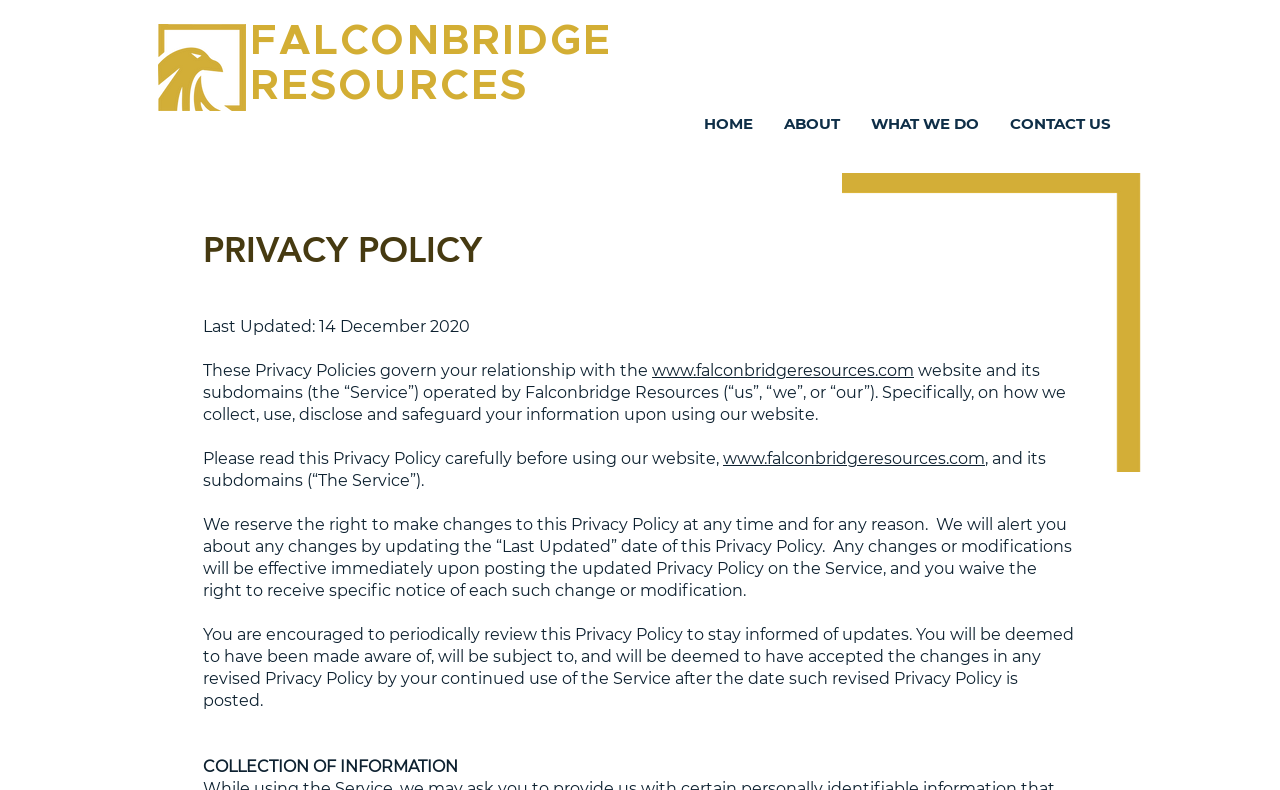What is the name of the website?
Use the image to give a comprehensive and detailed response to the question.

I determined the answer by looking at the heading element 'FALCONBRIDGE RESOURCES' and the link 'FALCONBRIDGE' which suggests that the website is operated by Falconbridge Resources.